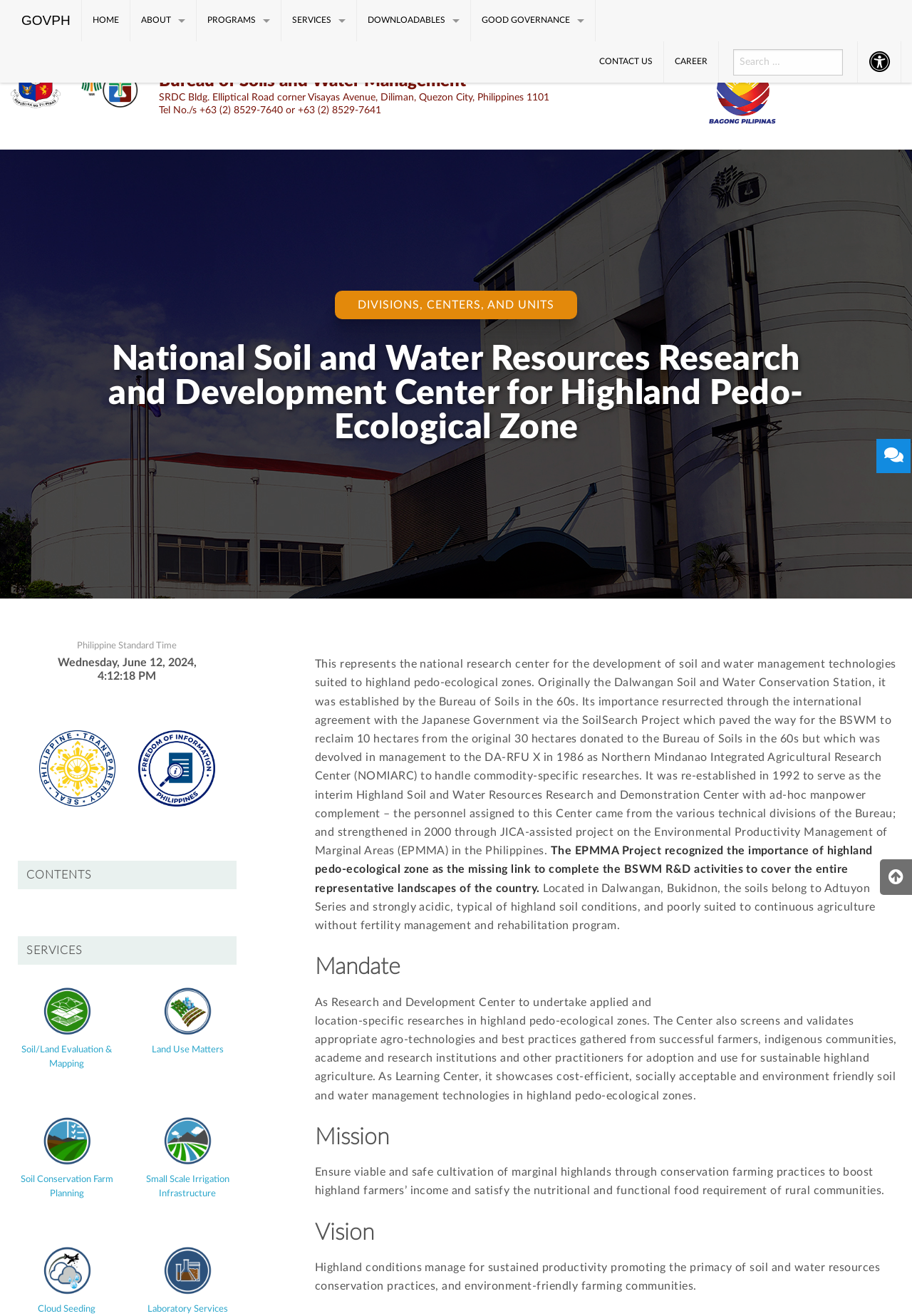Determine the bounding box coordinates of the region to click in order to accomplish the following instruction: "Visit the CONTACT US page". Provide the coordinates as four float numbers between 0 and 1, specifically [left, top, right, bottom].

[0.645, 0.031, 0.728, 0.063]